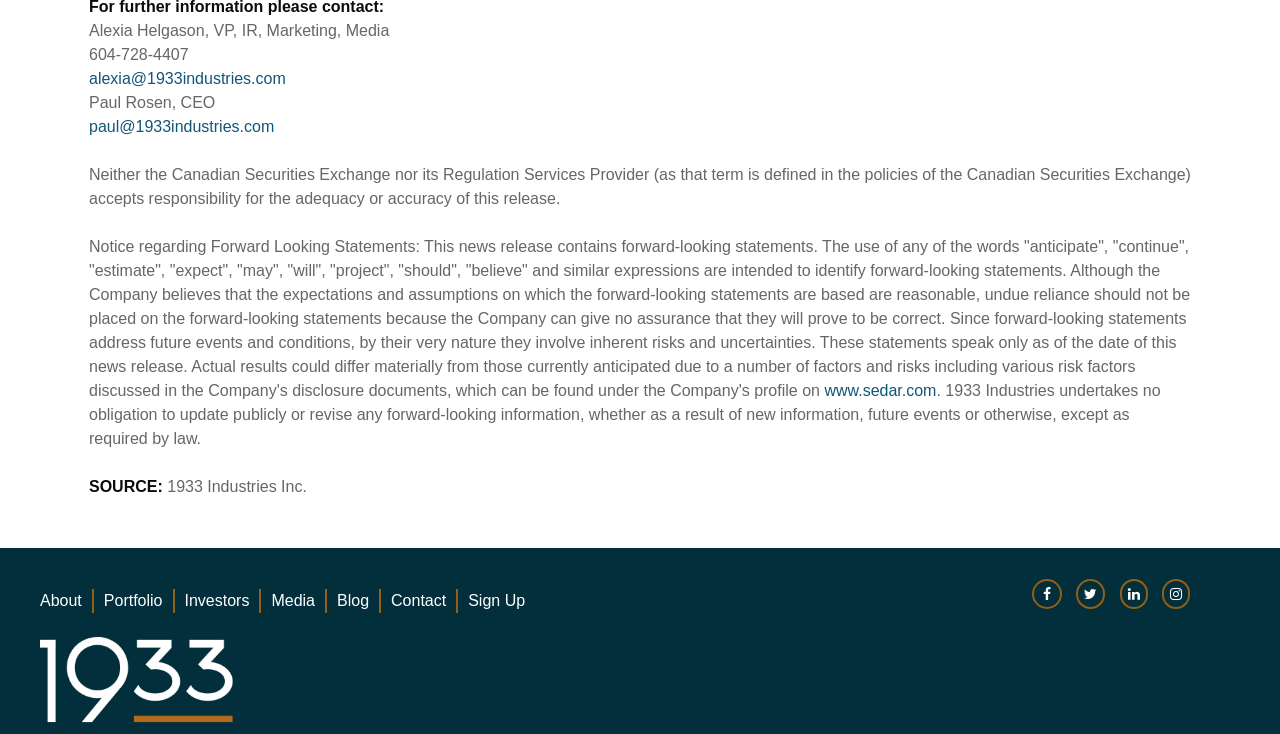Find the bounding box coordinates of the area that needs to be clicked in order to achieve the following instruction: "View Alexia Helgason's email". The coordinates should be specified as four float numbers between 0 and 1, i.e., [left, top, right, bottom].

[0.07, 0.095, 0.223, 0.119]